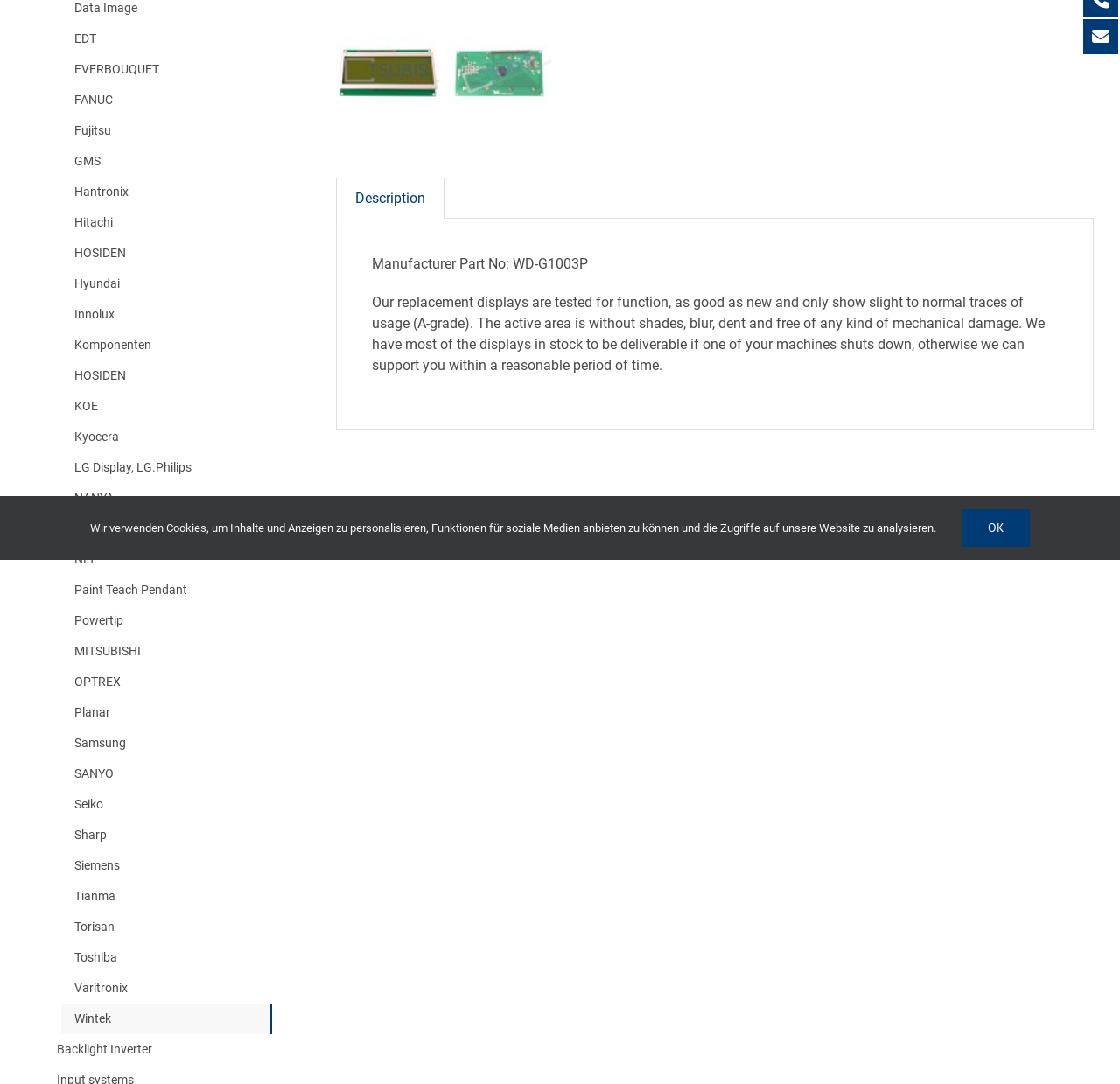Specify the bounding box coordinates (top-left x, top-left y, bottom-right x, bottom-right y) of the UI element in the screenshot that matches this description: Paint Teach Pendant

[0.055, 0.53, 0.243, 0.559]